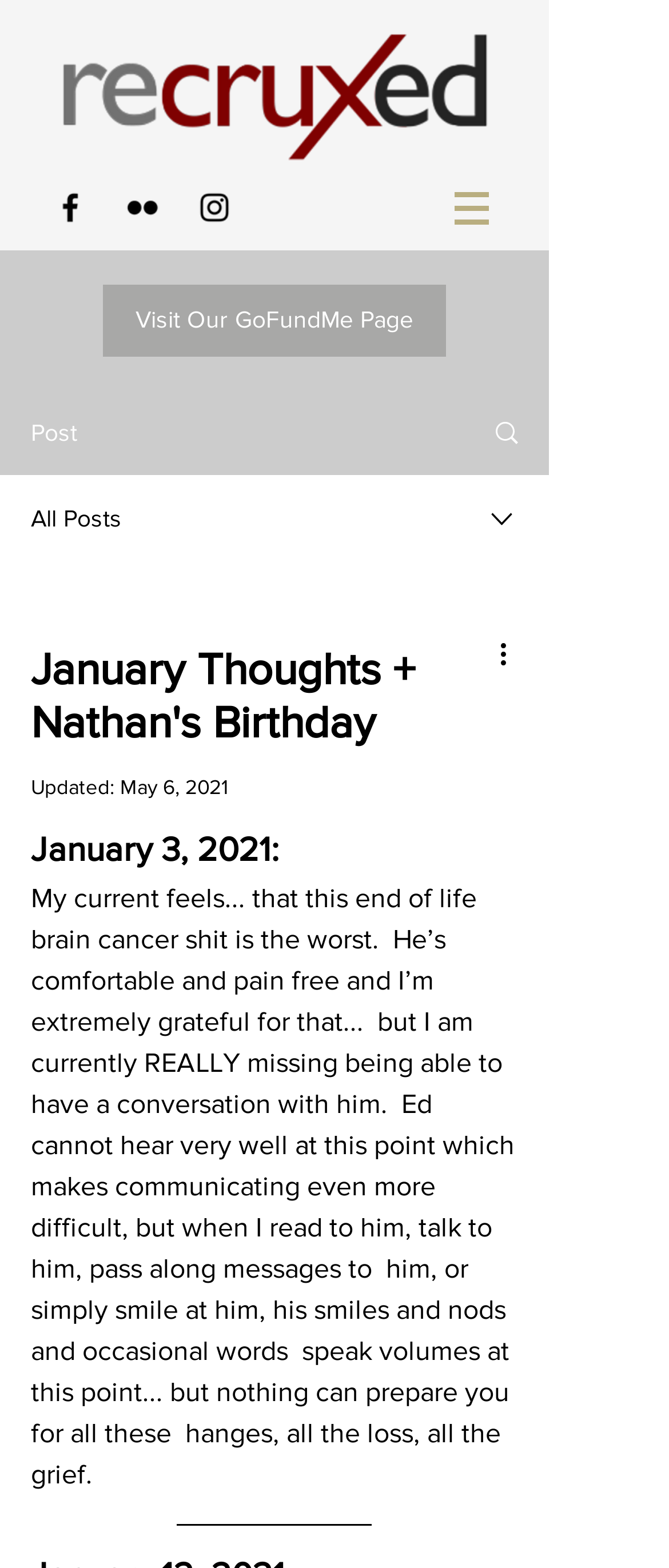Please locate and retrieve the main header text of the webpage.

January Thoughts + Nathan's Birthday